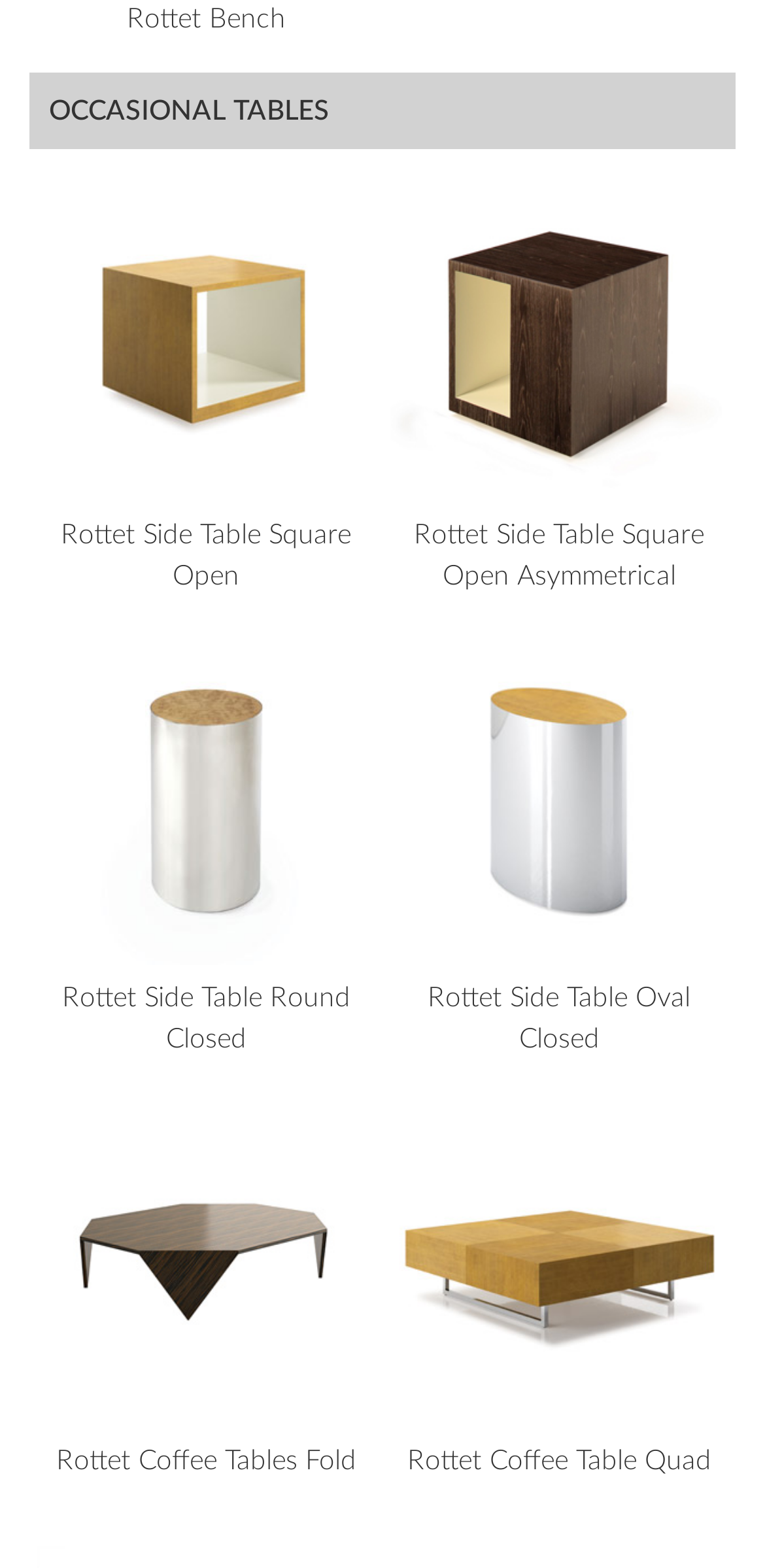Respond with a single word or phrase:
What is the shape of the Rottet Side Table?

Square